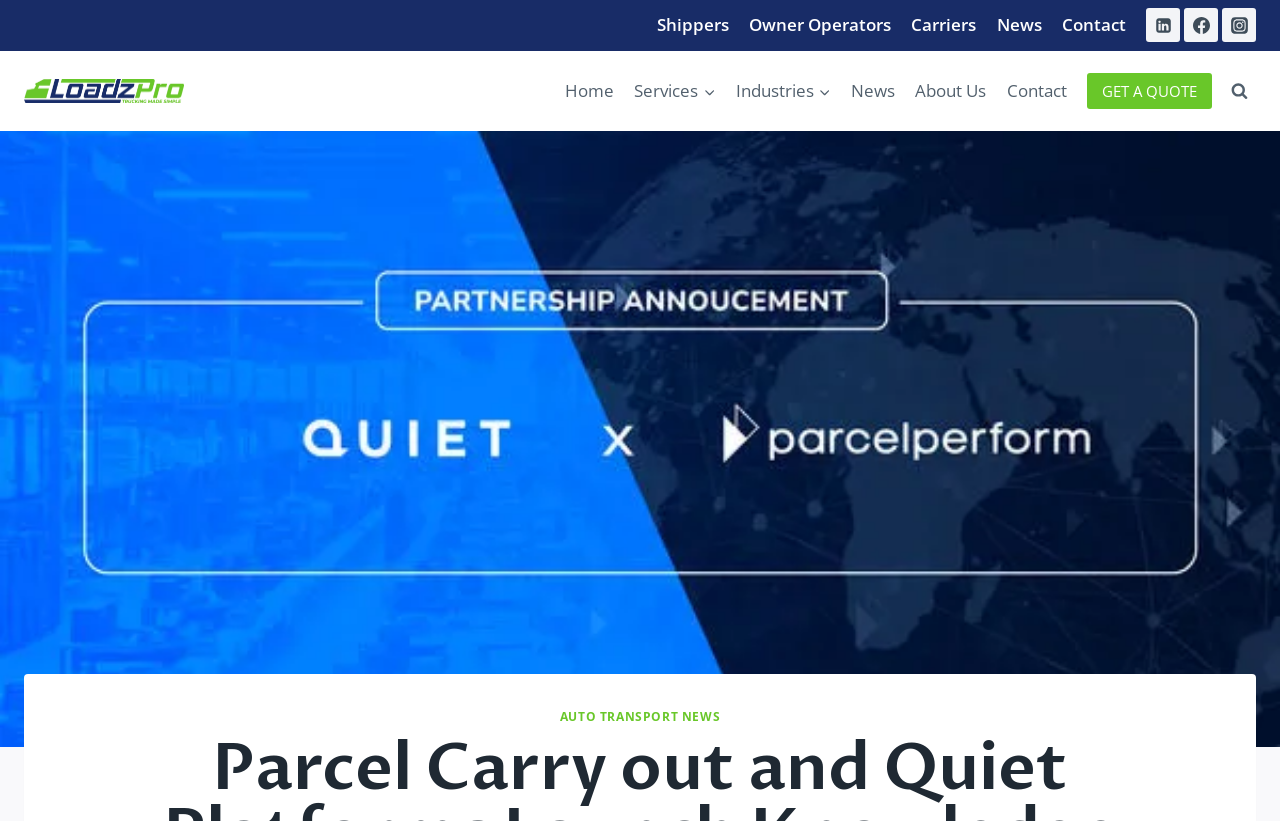What is the purpose of the 'GET A QUOTE' button?
Based on the screenshot, give a detailed explanation to answer the question.

The 'GET A QUOTE' button is likely used to initiate a process to obtain a quote for a service or product offered by the company, LoadzPro.